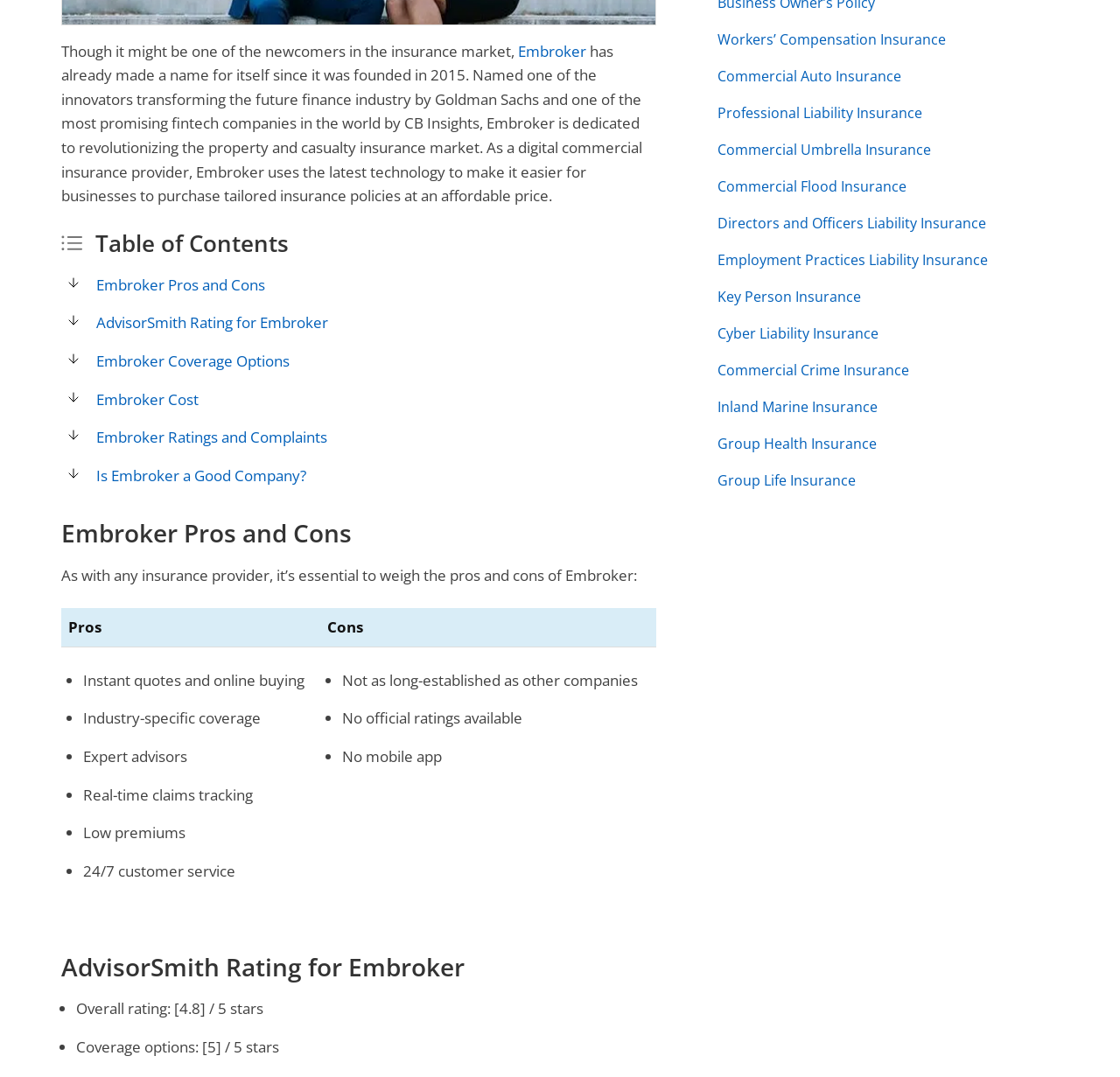Locate the bounding box of the UI element with the following description: "Is Embroker a Good Company?".

[0.086, 0.432, 0.273, 0.451]